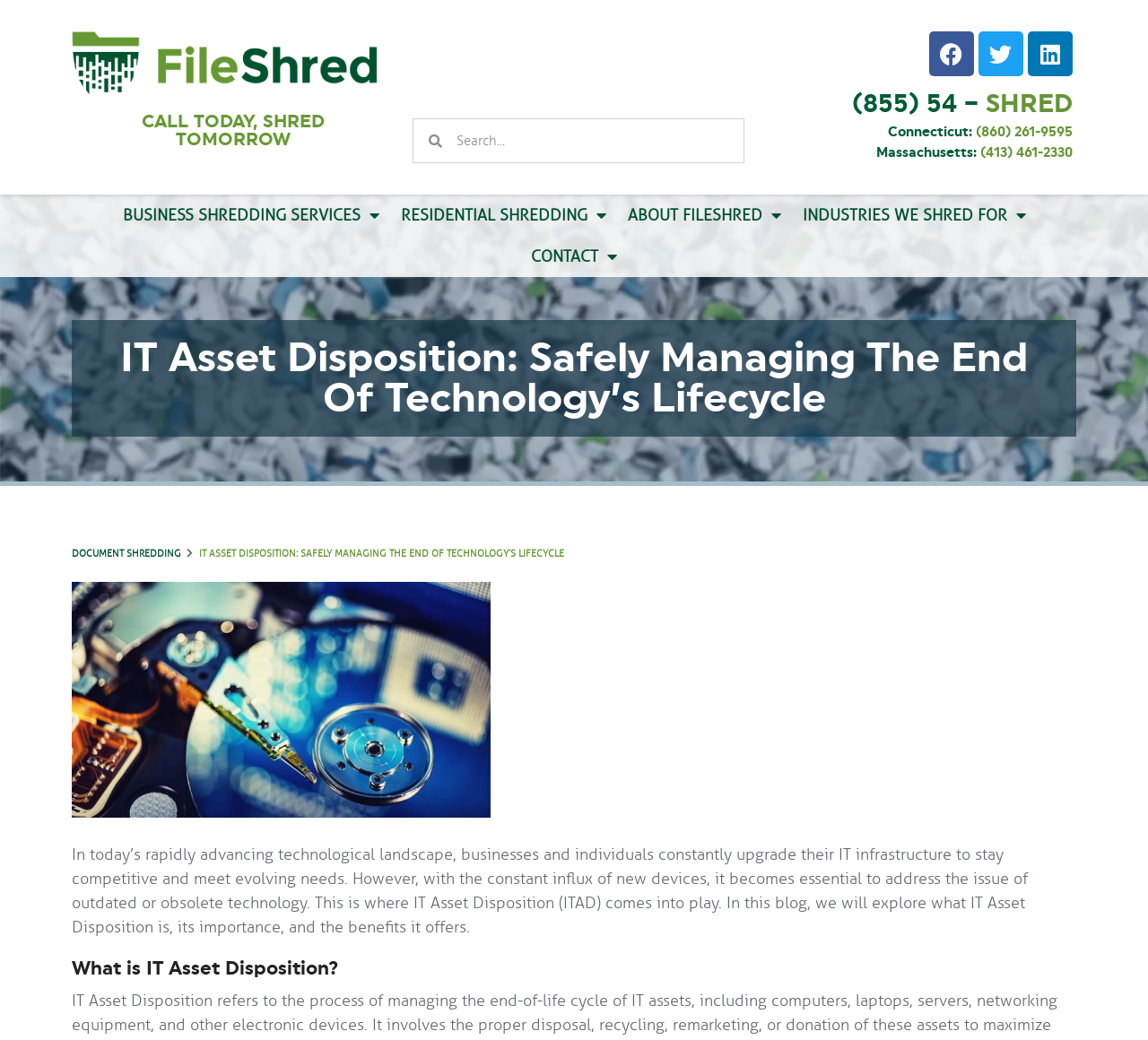Respond to the following query with just one word or a short phrase: 
What is the company's logo?

FileShred logo